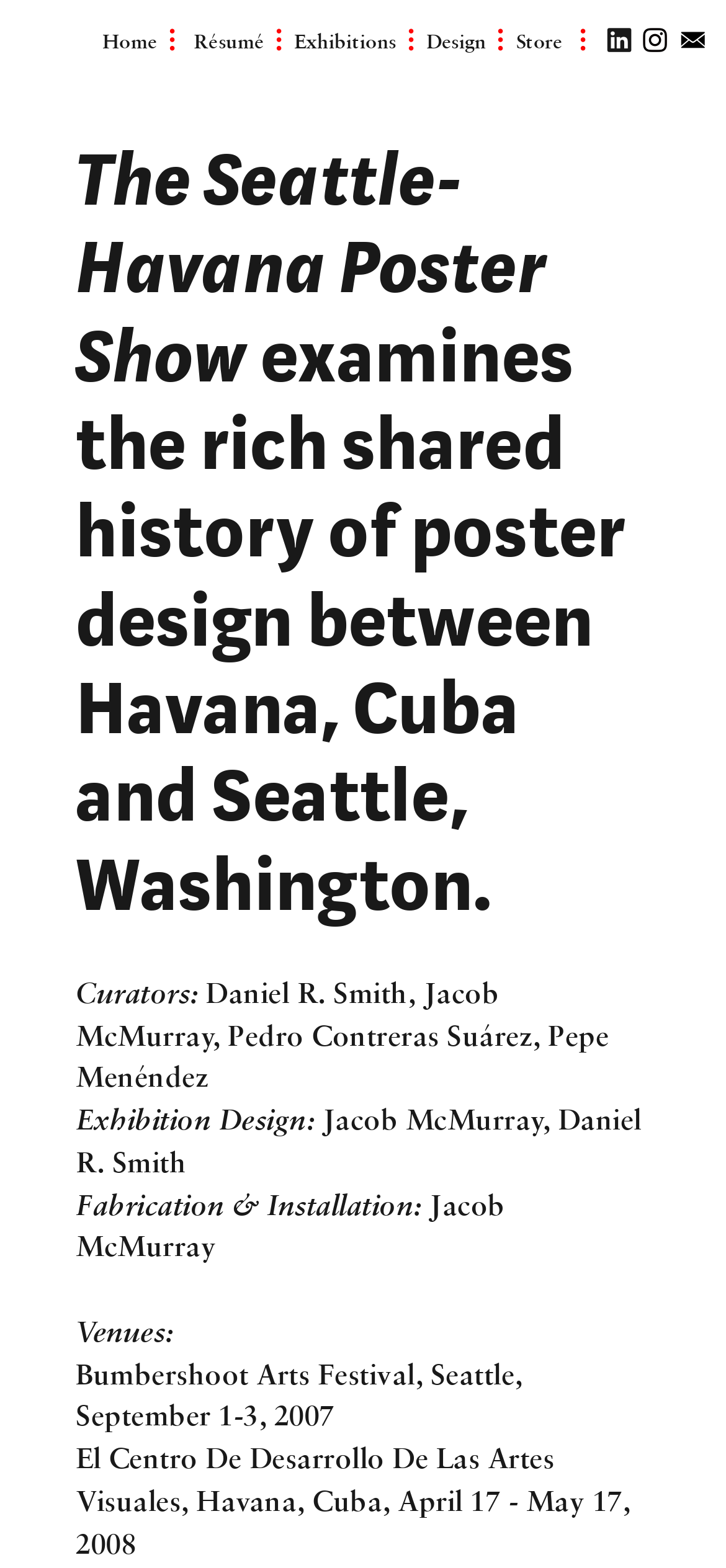Find the bounding box coordinates of the clickable element required to execute the following instruction: "go to home page". Provide the coordinates as four float numbers between 0 and 1, i.e., [left, top, right, bottom].

[0.141, 0.017, 0.217, 0.035]